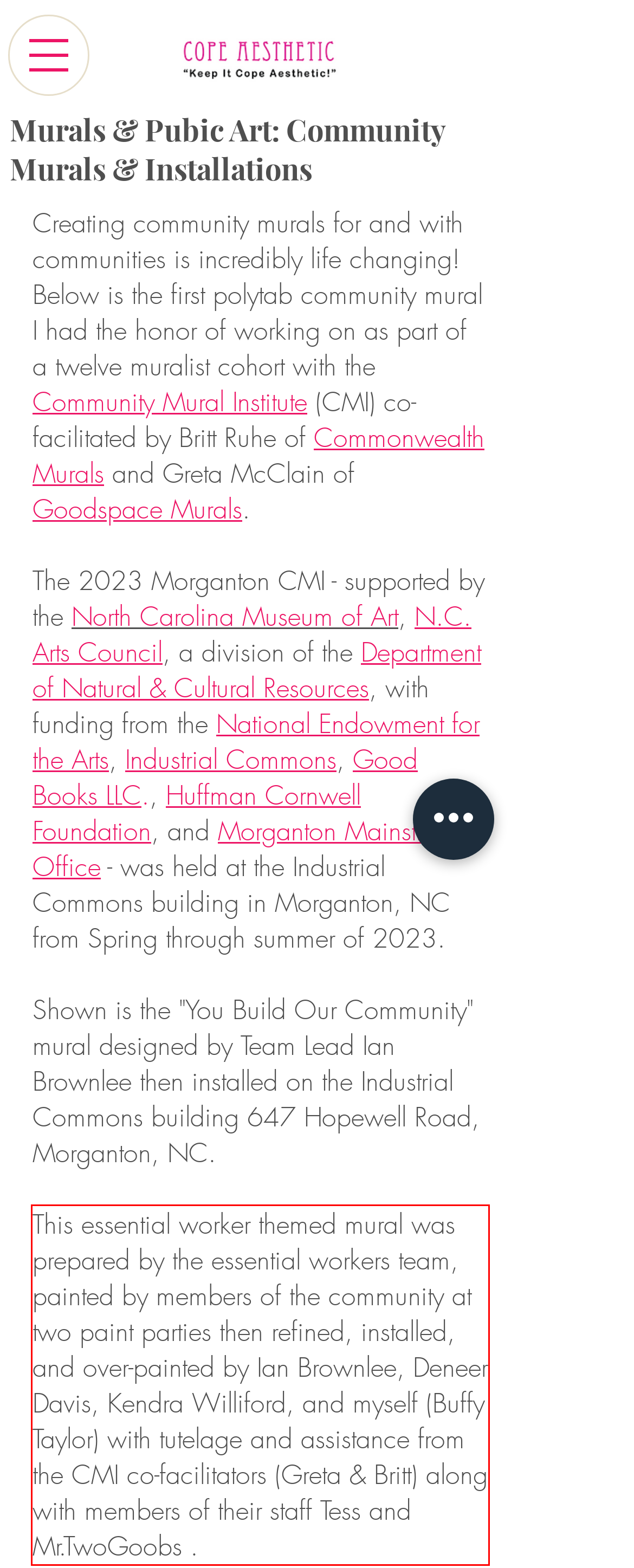Given a screenshot of a webpage with a red bounding box, please identify and retrieve the text inside the red rectangle.

This essential worker themed mural was prepared by the essential workers team, painted by members of the community at two paint parties then refined, installed, and over-painted by Ian Brownlee, Deneer Davis, Kendra Williford, and myself (Buffy Taylor) with tutelage and assistance from the CMI co-facilitators (Greta & Britt) along with members of their staff Tess and Mr.TwoGoobs .